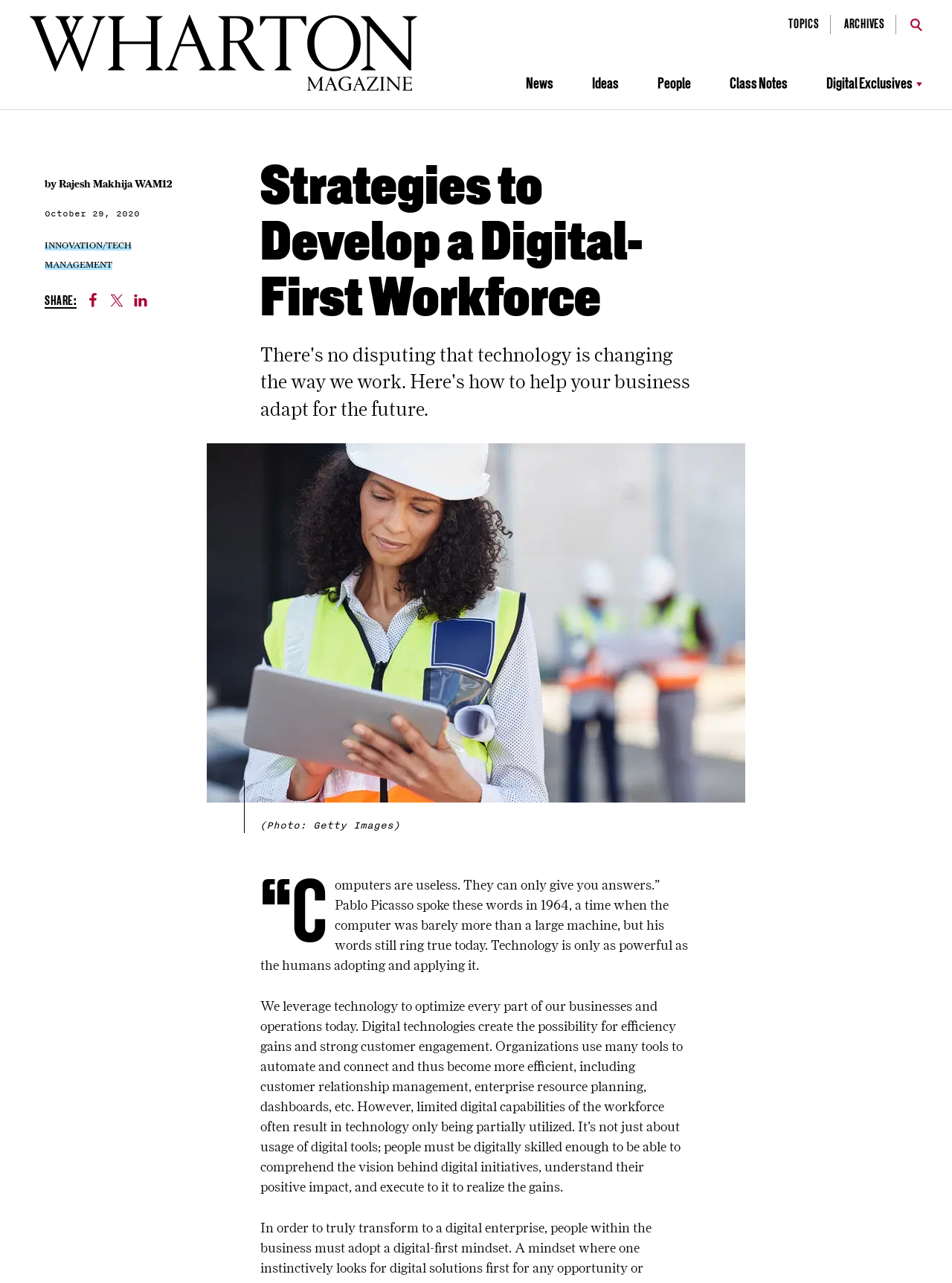Return the bounding box coordinates of the UI element that corresponds to this description: "Archives". The coordinates must be given as four float numbers in the range of 0 and 1, [left, top, right, bottom].

[0.887, 0.014, 0.93, 0.024]